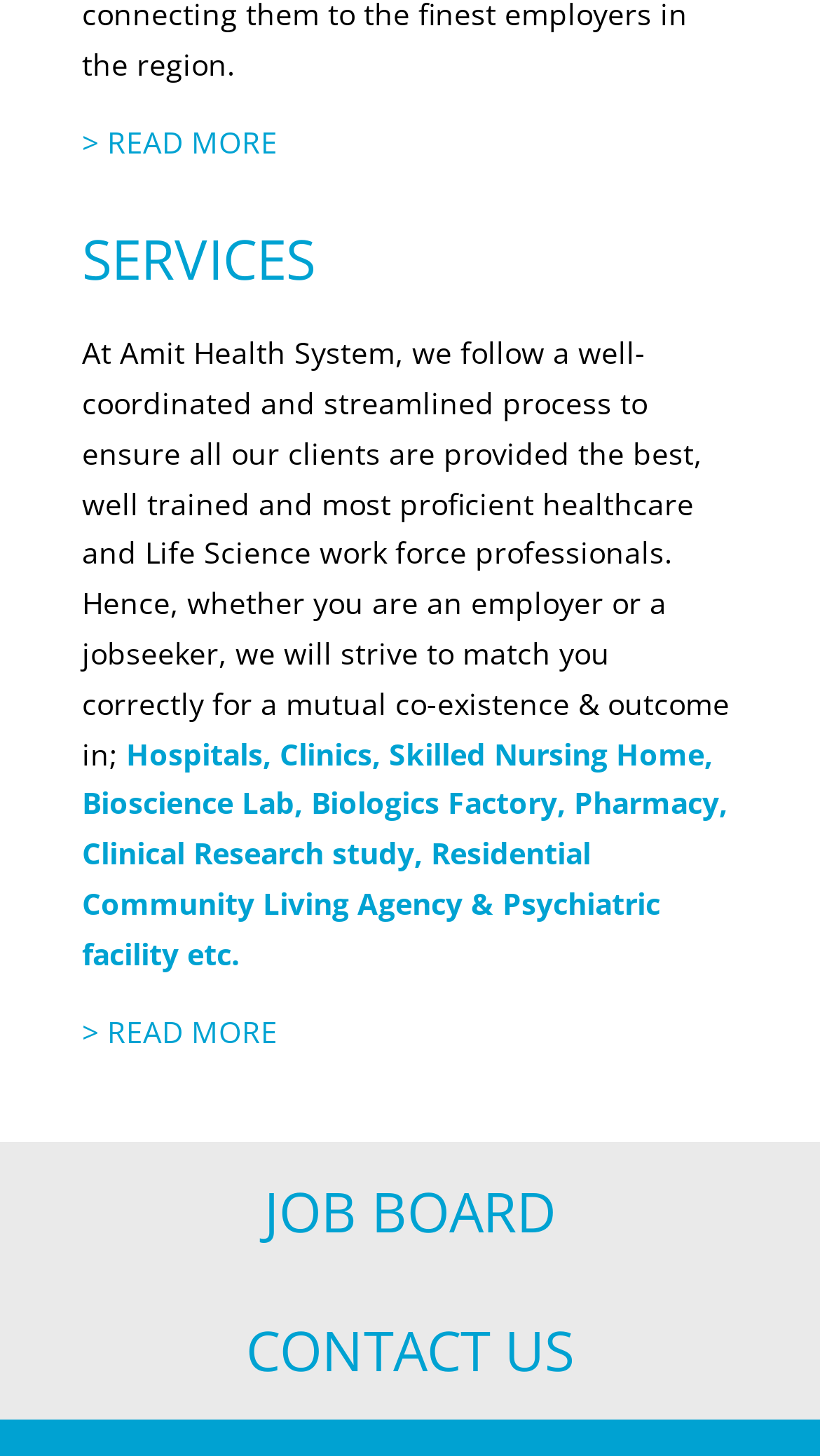Give a short answer using one word or phrase for the question:
How can users get in touch with Amit Health System?

Through the CONTACT US section